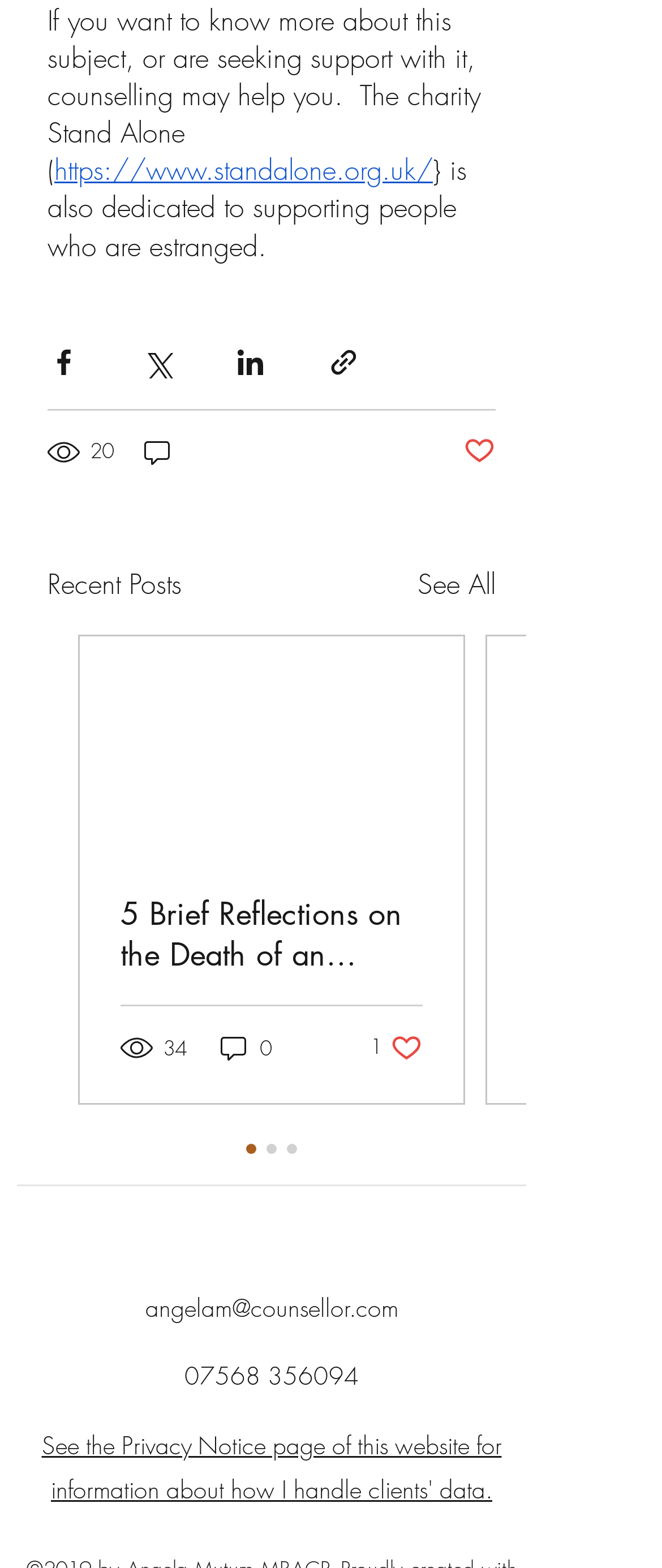Pinpoint the bounding box coordinates of the clickable area necessary to execute the following instruction: "See All recent posts". The coordinates should be given as four float numbers between 0 and 1, namely [left, top, right, bottom].

[0.631, 0.359, 0.749, 0.385]